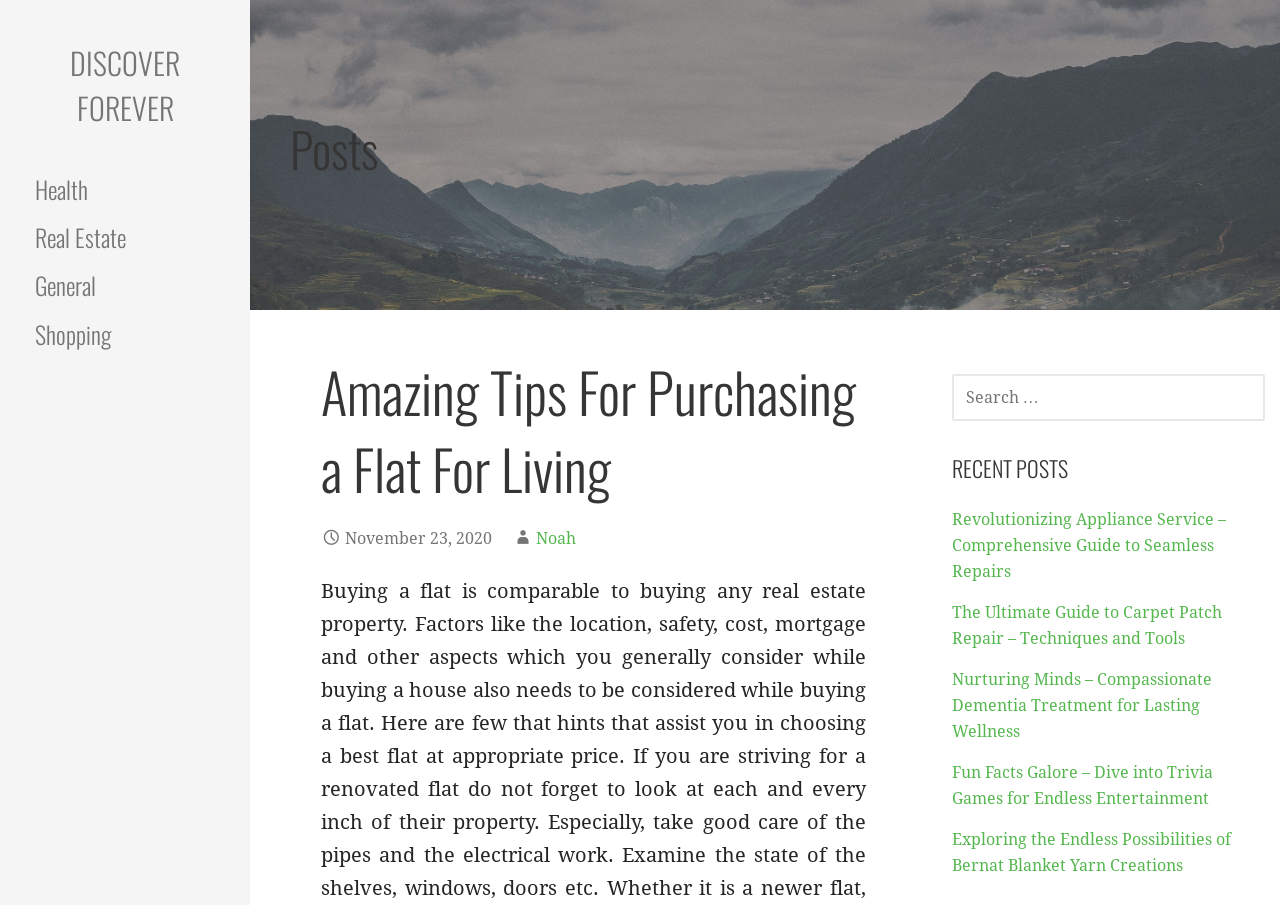Identify the bounding box coordinates of the section that should be clicked to achieve the task described: "view the recent post about appliance service".

[0.743, 0.564, 0.958, 0.642]